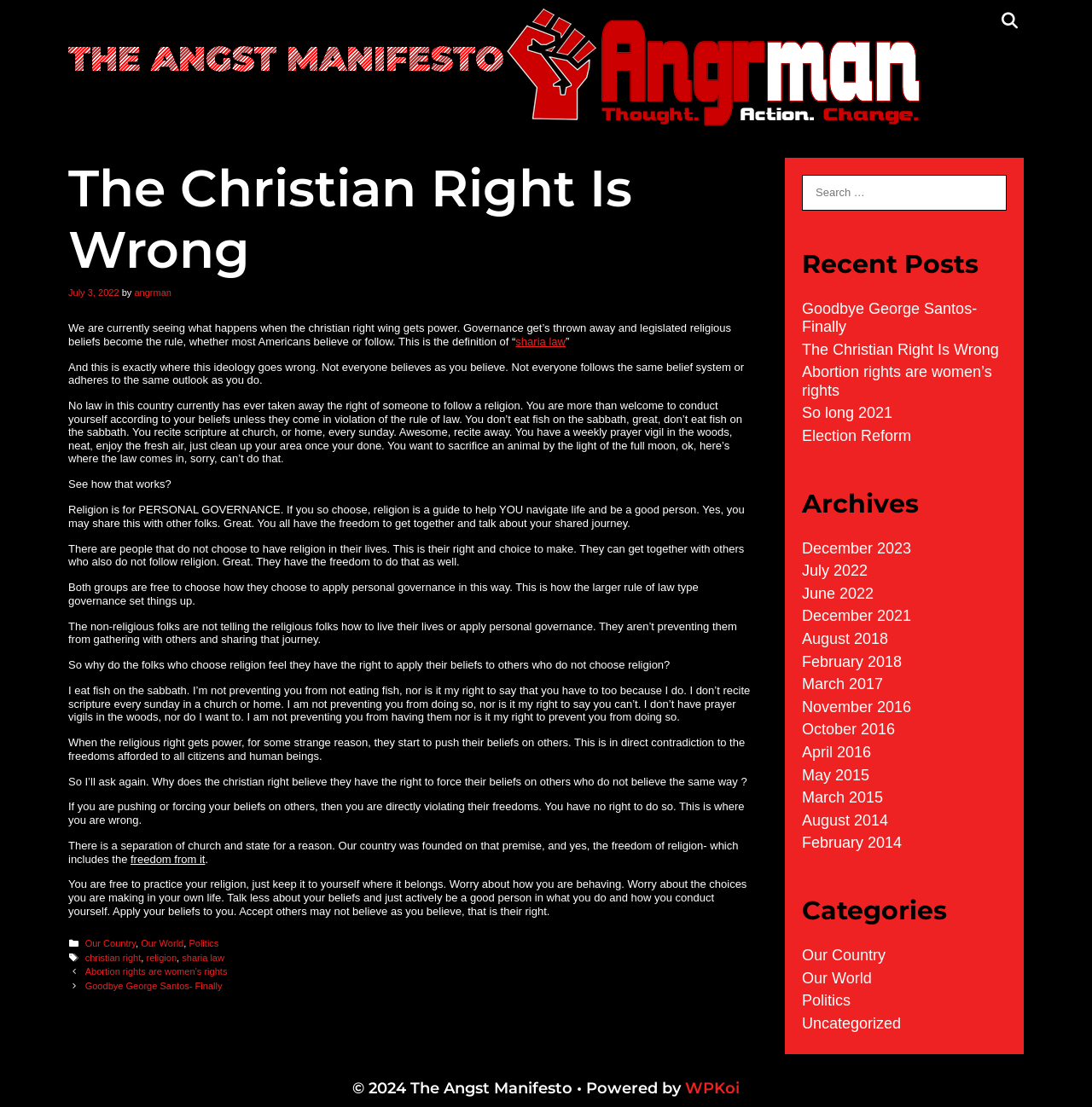Please extract the primary headline from the webpage.

The Christian Right Is Wrong